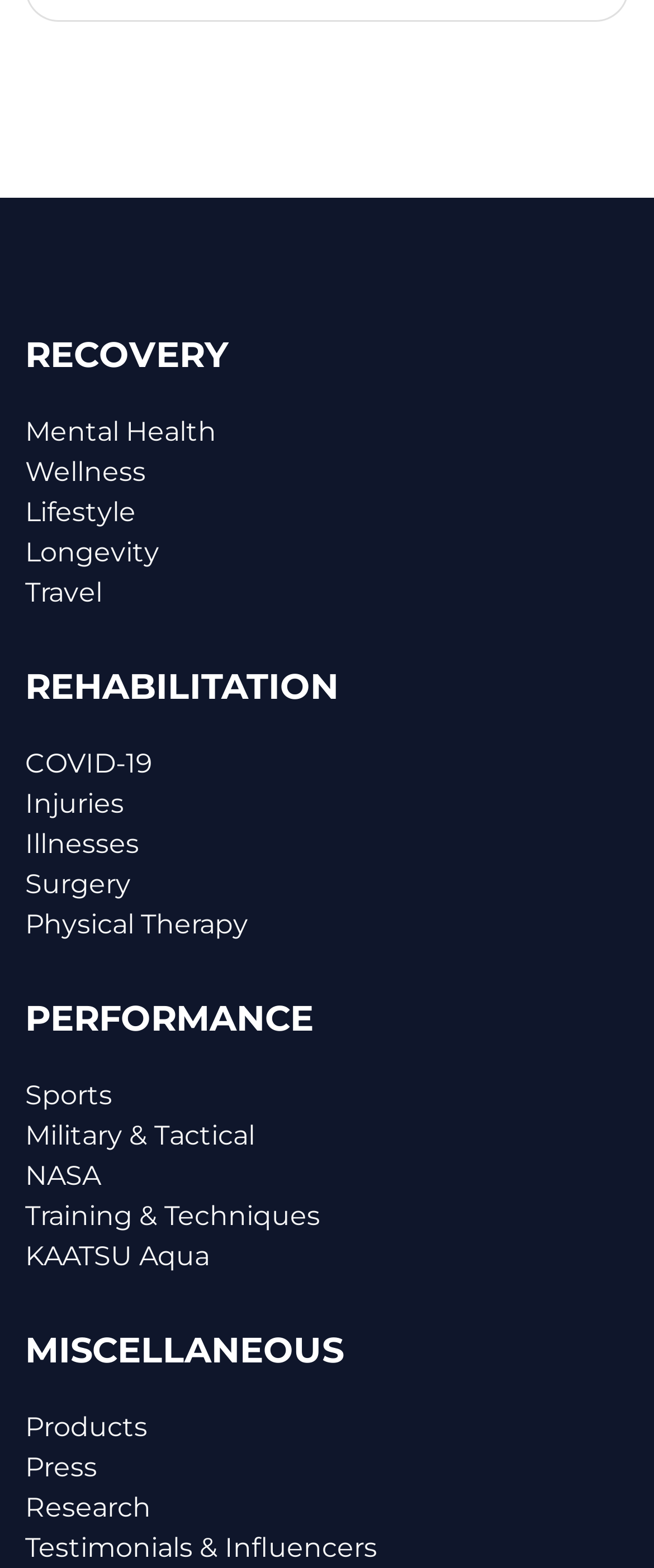Identify the bounding box coordinates of the clickable region necessary to fulfill the following instruction: "View COVID-19 information". The bounding box coordinates should be four float numbers between 0 and 1, i.e., [left, top, right, bottom].

[0.038, 0.475, 0.962, 0.5]